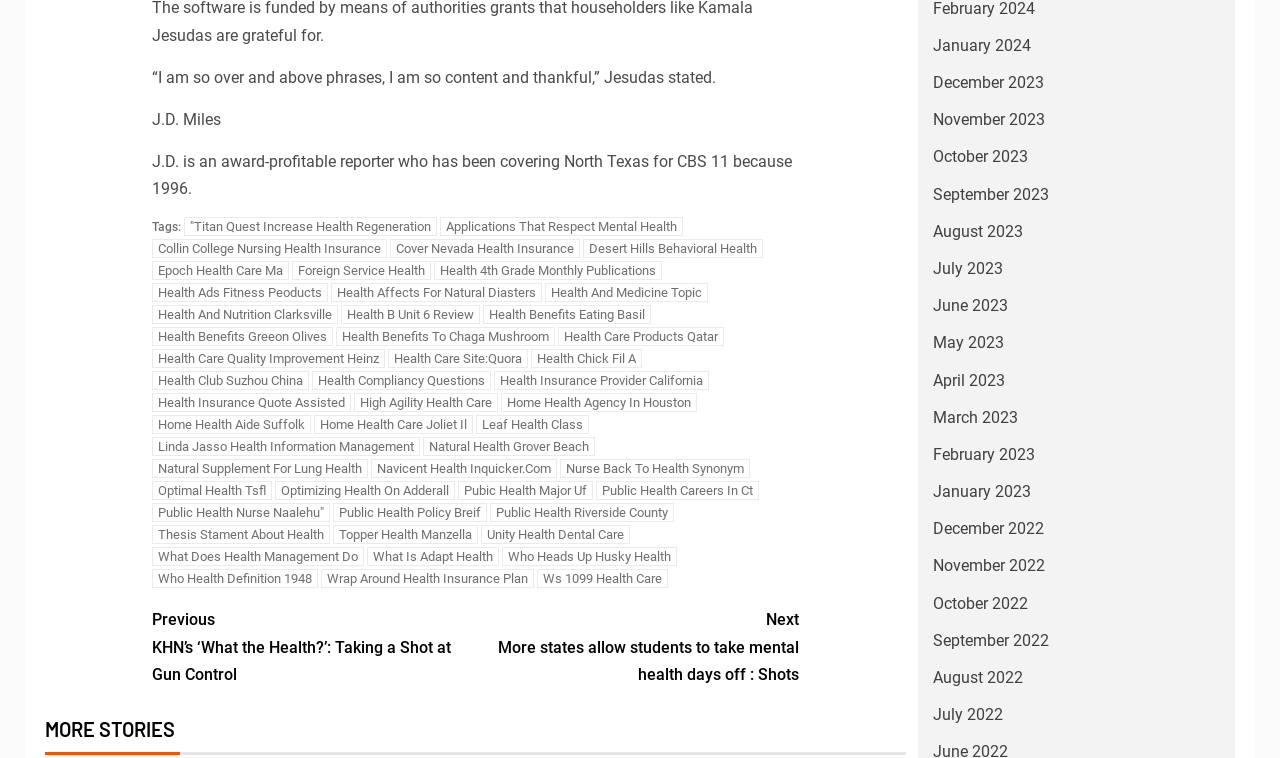Pinpoint the bounding box coordinates of the area that should be clicked to complete the following instruction: "Read more about 'Applications That Respect Mental Health'". The coordinates must be given as four float numbers between 0 and 1, i.e., [left, top, right, bottom].

[0.344, 0.287, 0.533, 0.312]